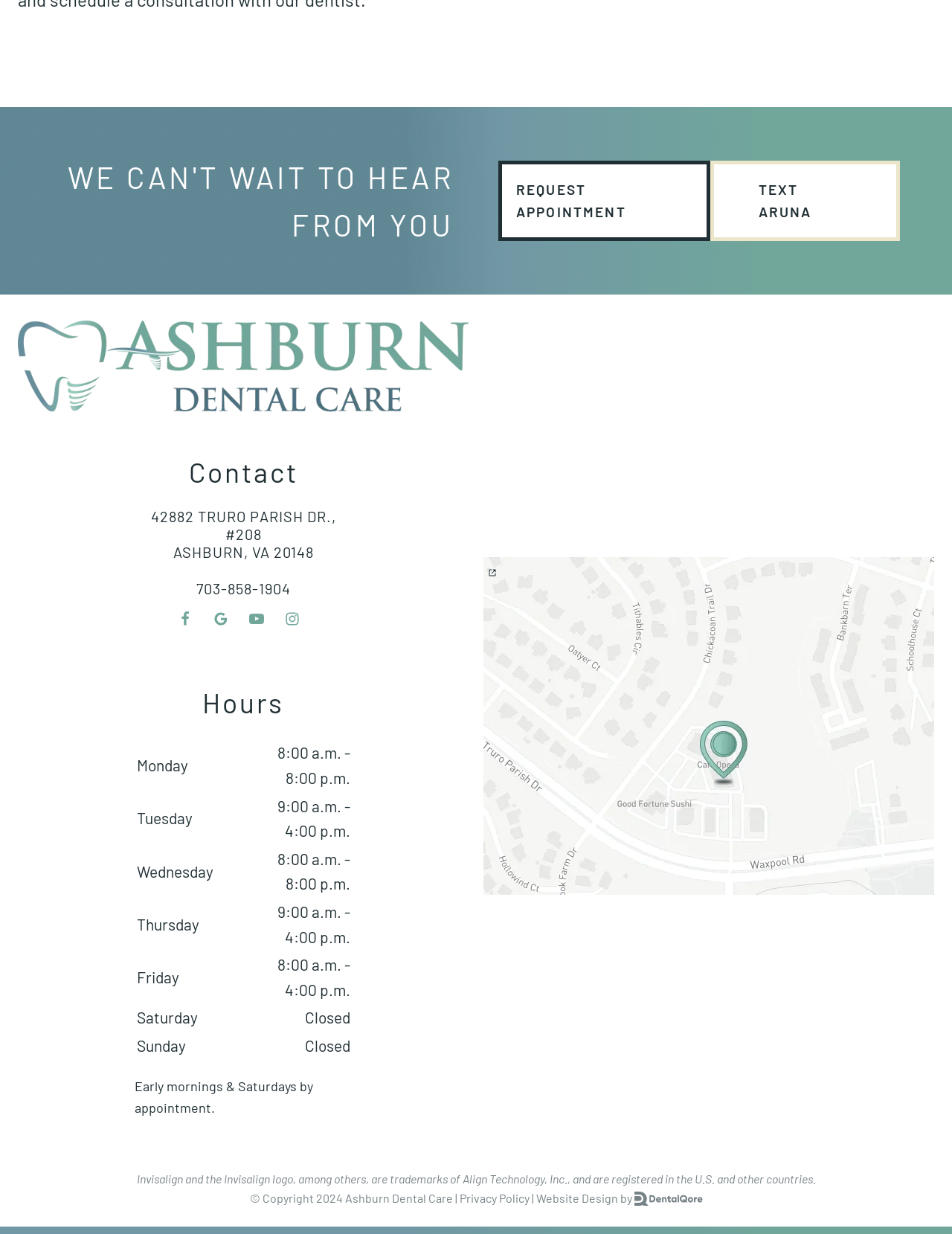Answer the question using only a single word or phrase: 
What is the address of Ashburn Dental Care?

42882 TRURO PARISH DR., #208, ASHBURN, VA 20148